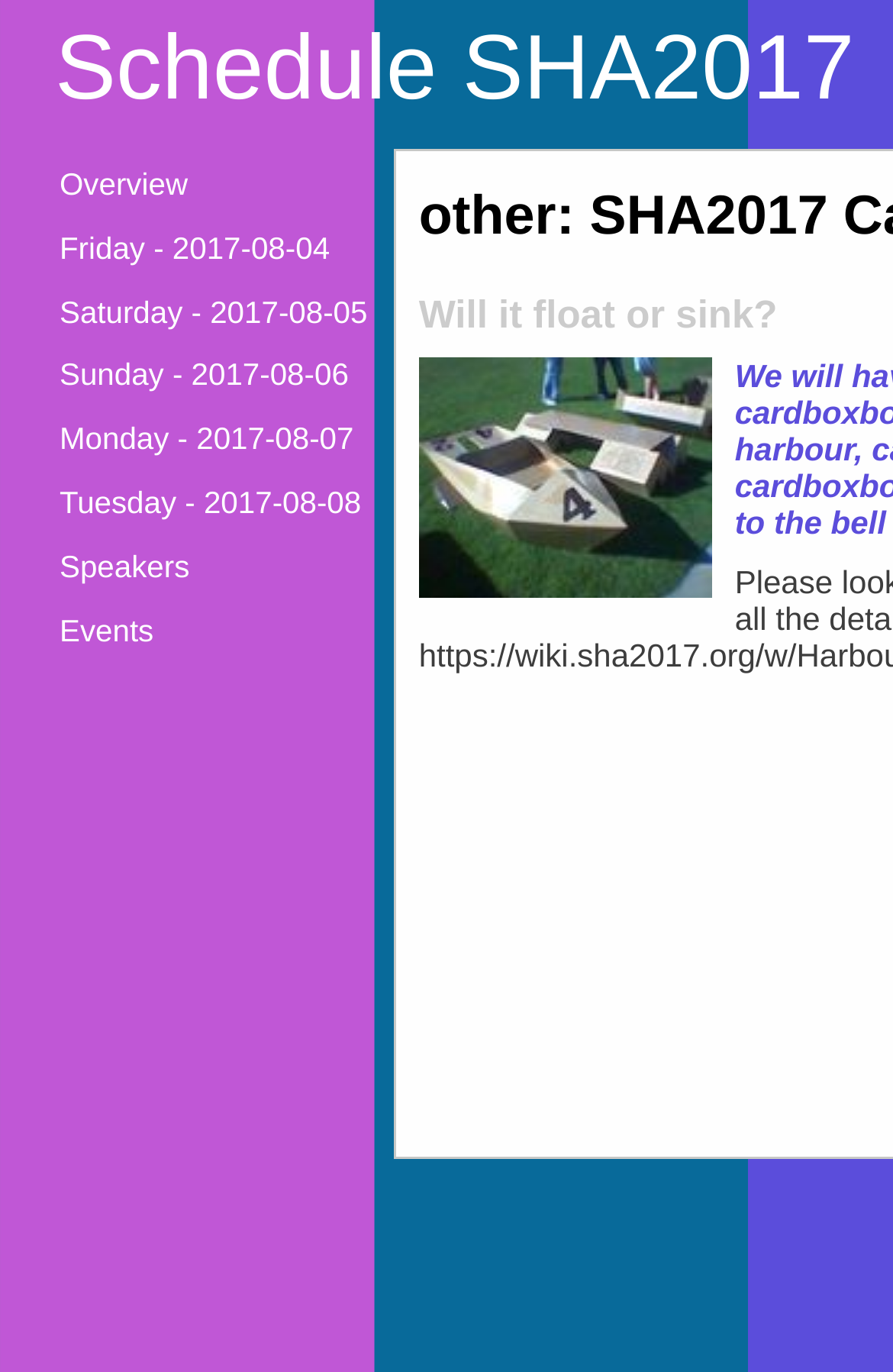Using the description "Friday - 2017-08-04", predict the bounding box of the relevant HTML element.

[0.067, 0.168, 0.369, 0.202]